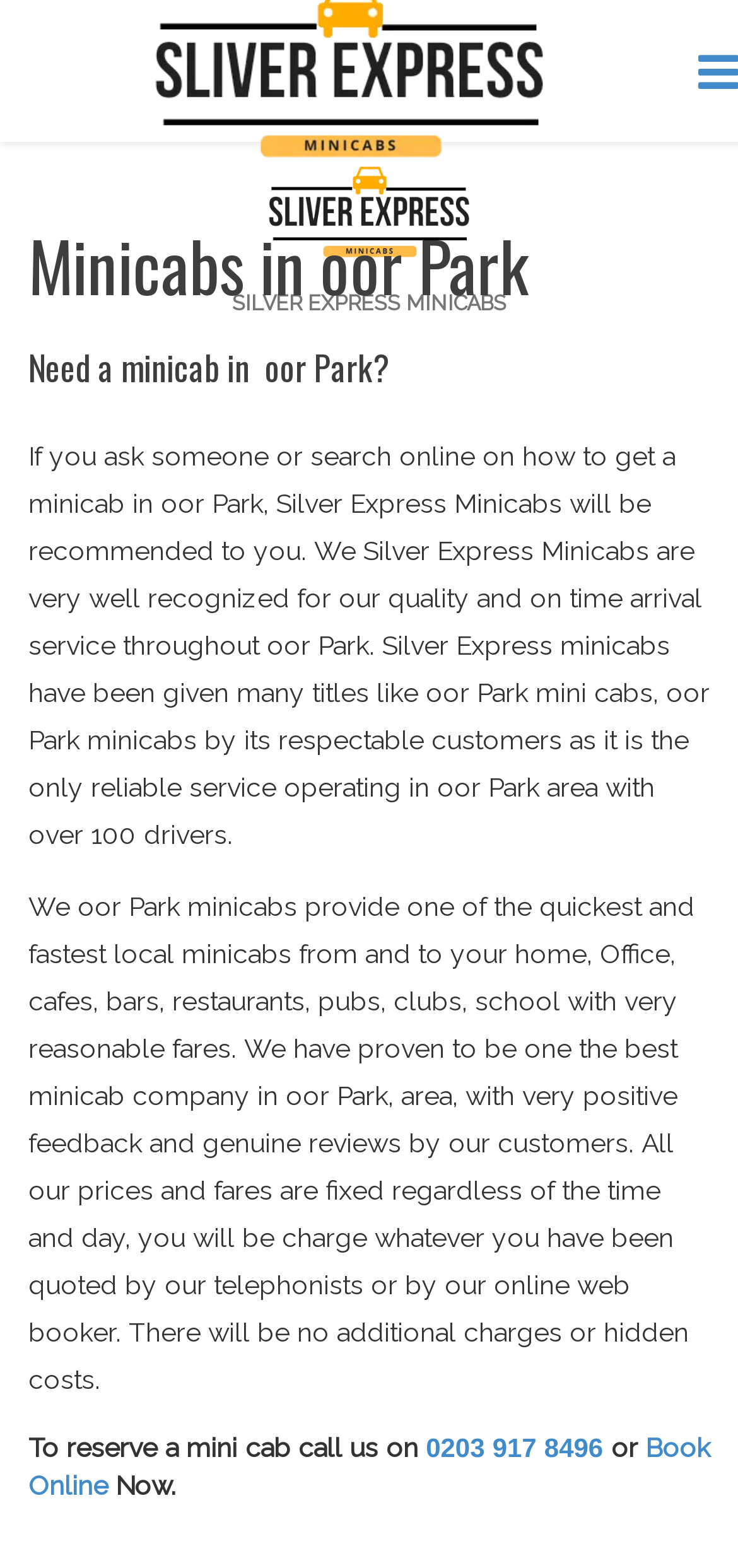Are the prices and fares fixed?
Please provide a detailed answer to the question.

According to the static text, 'All our prices and fares are fixed regardless of the time and day, you will be charge whatever you have been quoted by our telephonists or by our online web booker. There will be no additional charges or hidden costs.' This means that the prices and fares are fixed and will not change depending on the time or day.